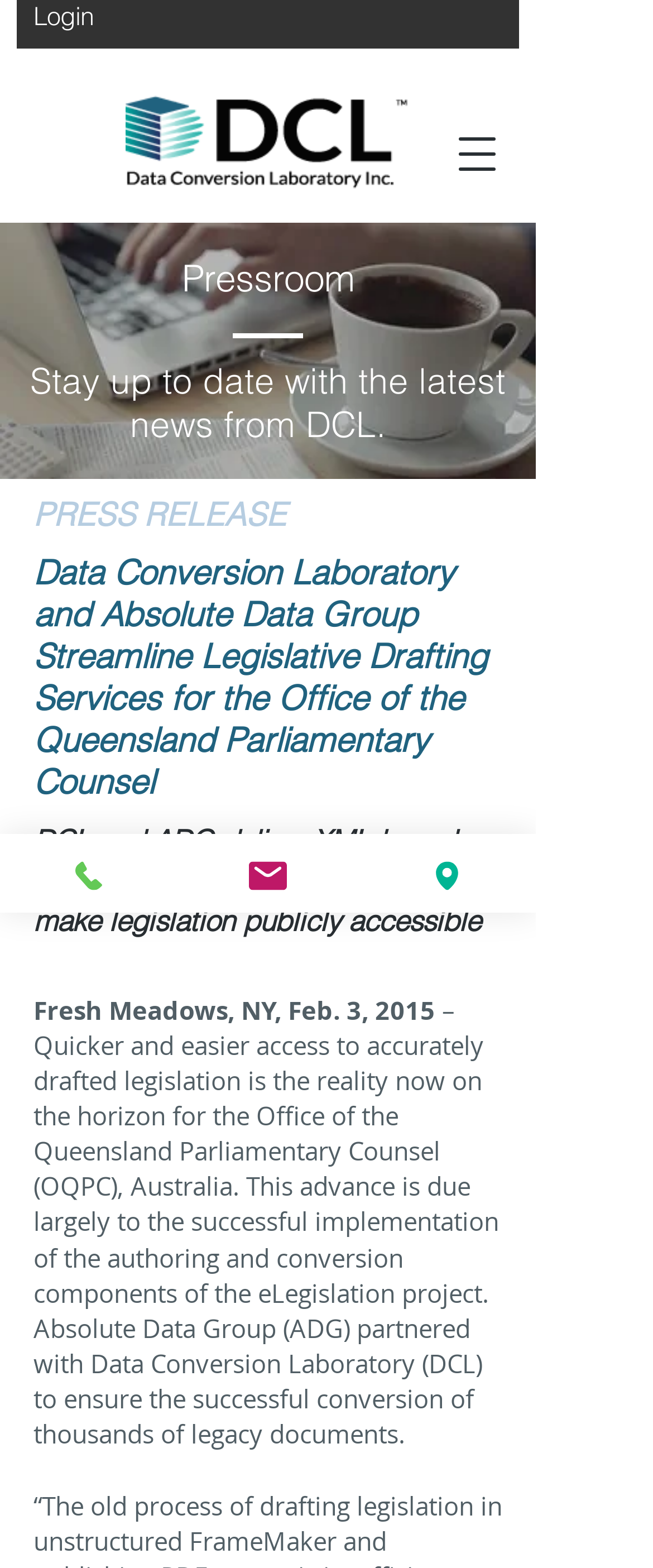Deliver a detailed narrative of the webpage's visual and textual elements.

The webpage appears to be a press release or news article page. At the top left, there is a "Login" link, and next to it, the "Data Conversion Laboratory Logo" is displayed. On the top right, an "Open navigation menu" button is located.

Below the logo, there is a heading "Pressroom" followed by a brief description "Stay up to date with the latest news from DCL." Underneath, there are three headings in sequence: "PRESS RELEASE", "Data Conversion Laboratory and Absolute Data Group Streamline Legislative Drafting Services for the Office of the Queensland Parliamentary Counsel", and "DCL and ADG deliver XML-based process and convert 90,000 pages to make legislation publicly accessible".

The main content of the page is a news article, which starts with a date "Fresh Meadows, NY, Feb. 3, 2015" and then describes how Data Conversion Laboratory and Absolute Data Group have streamlined legislative drafting services for the Office of the Queensland Parliamentary Counsel in Australia.

At the bottom left, there are three links: "Phone", "Email", and "Address", each accompanied by a small icon.